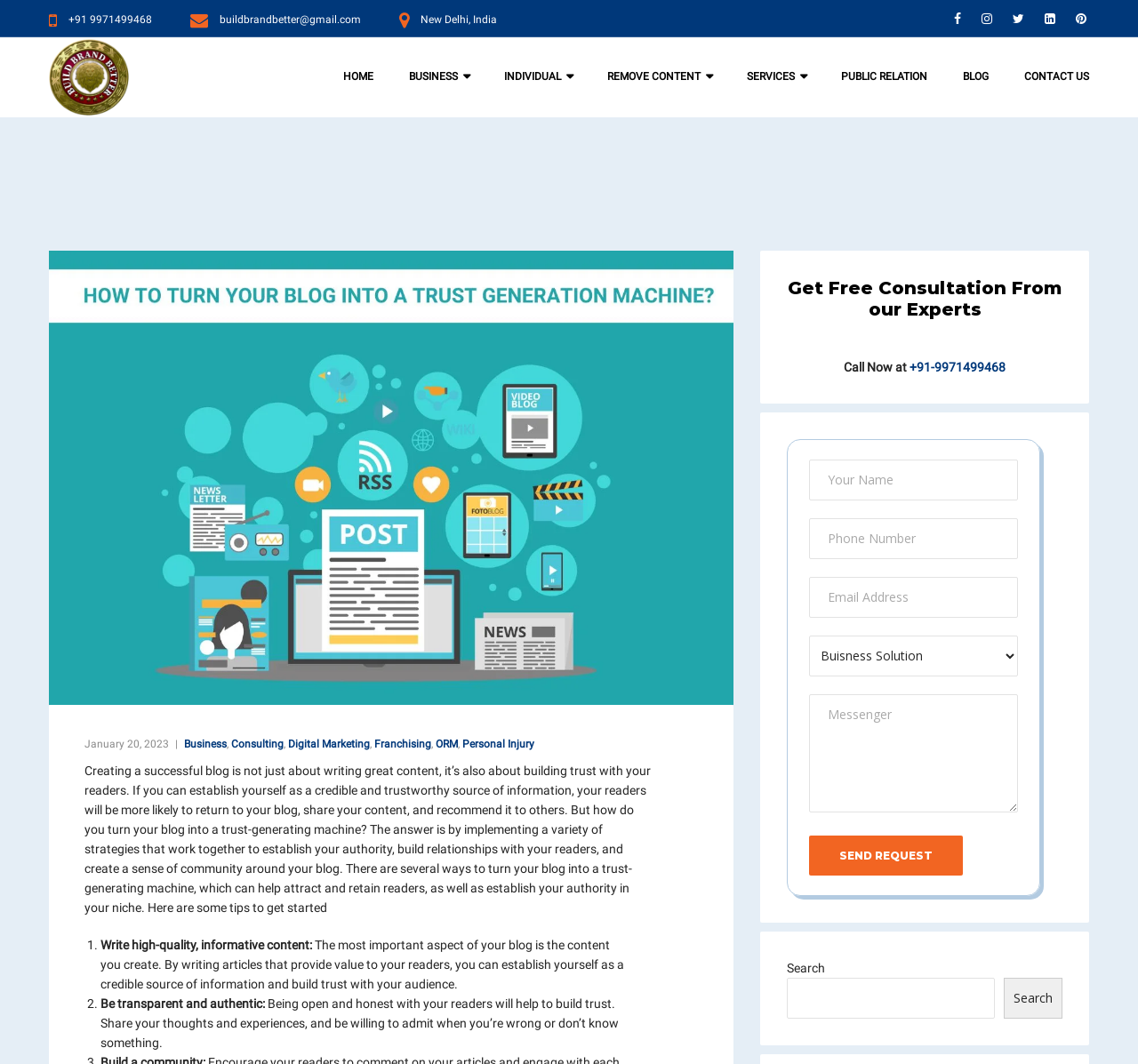Please specify the bounding box coordinates of the clickable region necessary for completing the following instruction: "Click on the 'HOME' link". The coordinates must consist of four float numbers between 0 and 1, i.e., [left, top, right, bottom].

[0.286, 0.037, 0.344, 0.108]